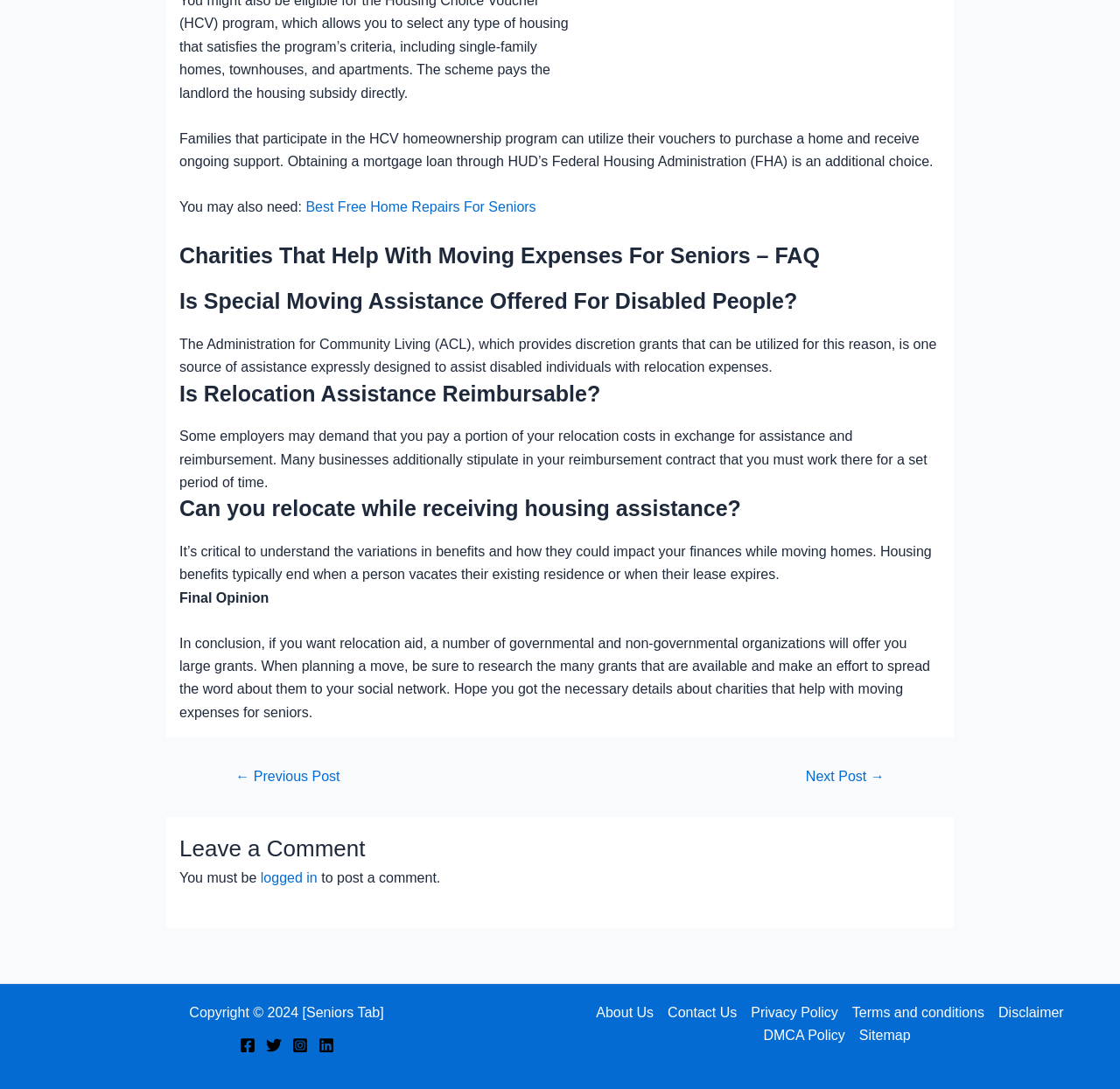Identify the bounding box coordinates of the element that should be clicked to fulfill this task: "Click on 'Next Post →'". The coordinates should be provided as four float numbers between 0 and 1, i.e., [left, top, right, bottom].

[0.701, 0.707, 0.808, 0.72]